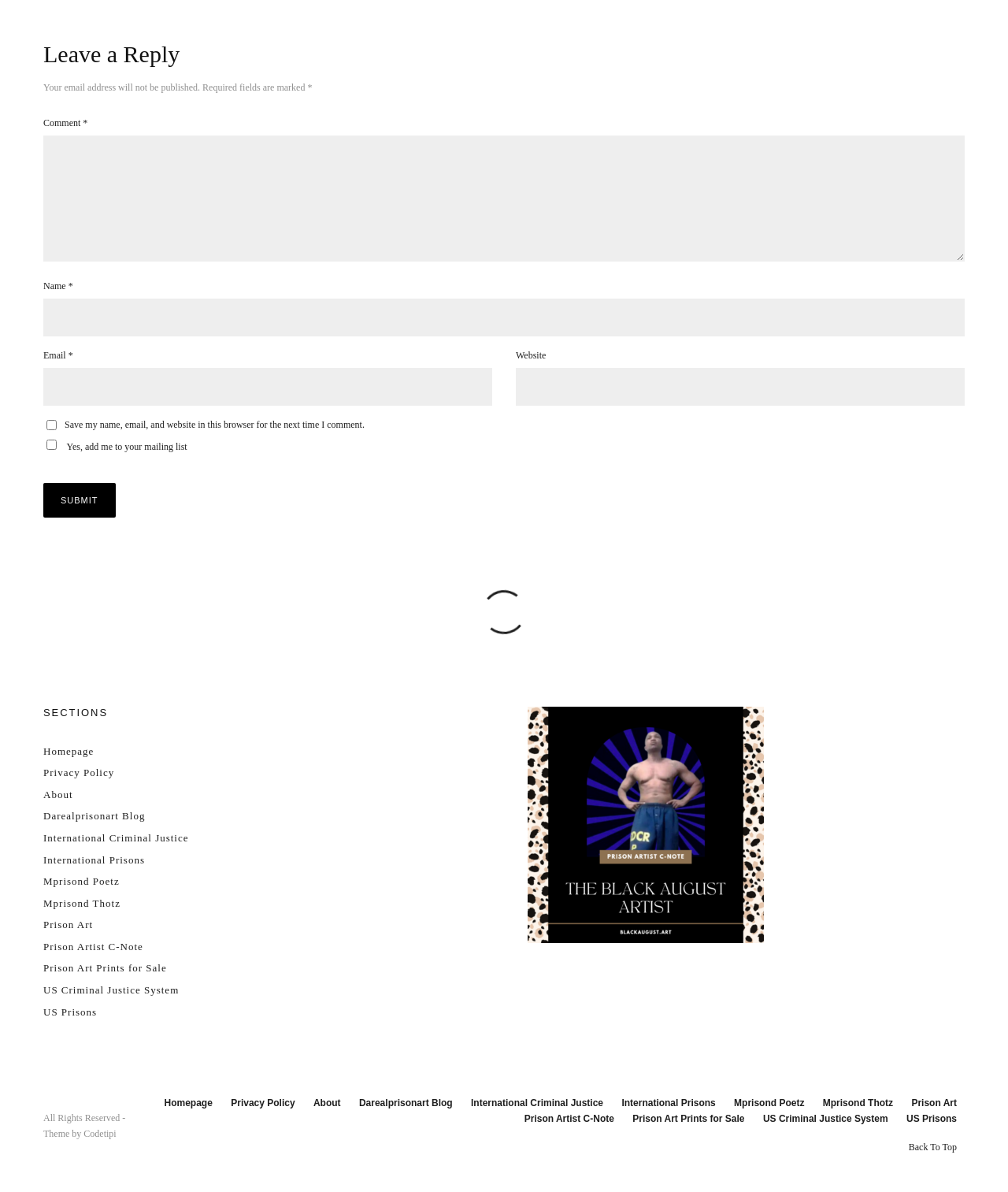How many fields are required in the comment form?
Please provide a detailed and comprehensive answer to the question.

The comment form has three required fields: Comment, Name, and Email. These fields are marked with an asterisk (*) and are required to be filled in before submitting the form.